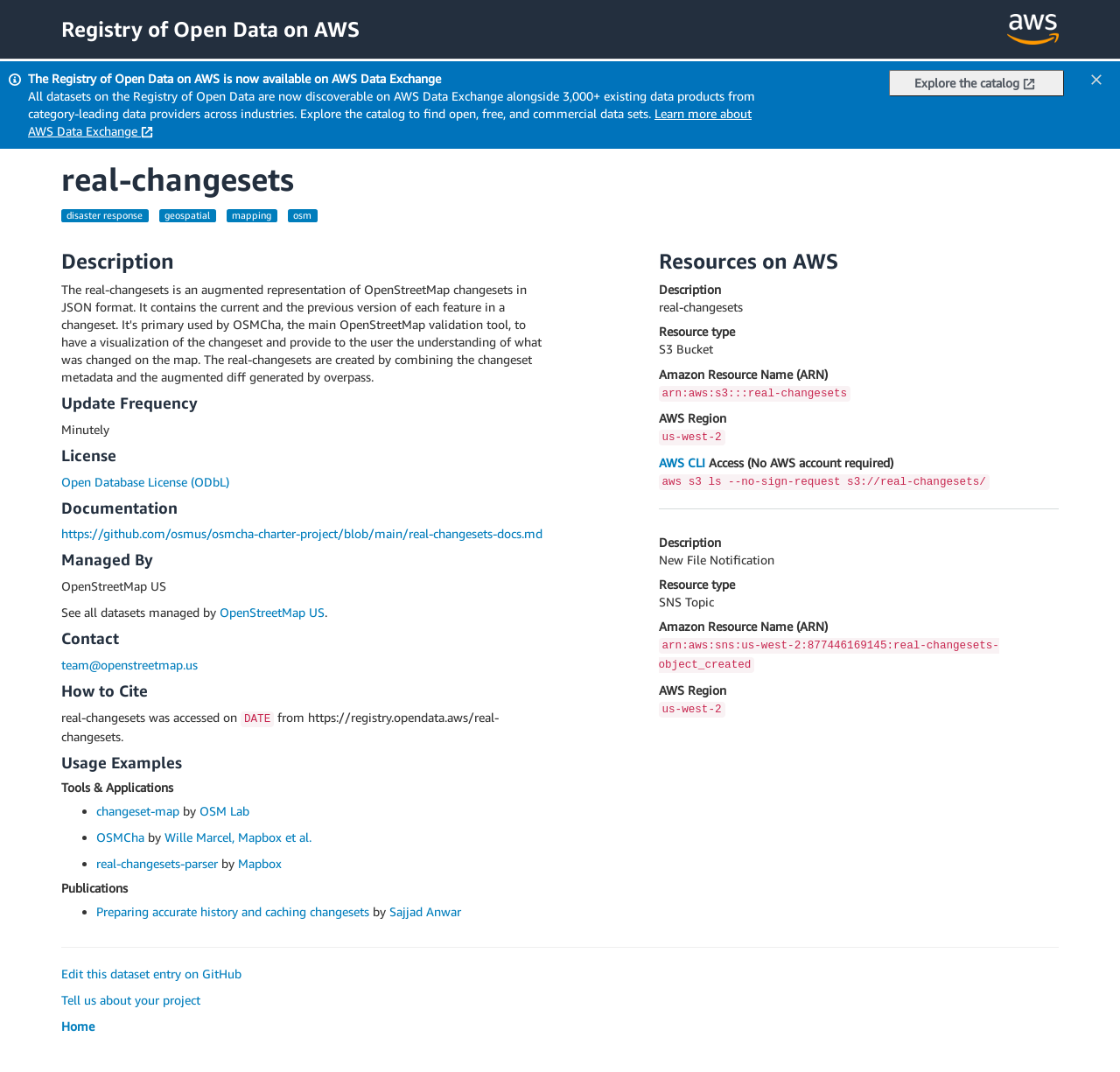Examine the image and give a thorough answer to the following question:
What is the license of the dataset?

The license of the dataset can be found in the 'License' section, which provides a link to the 'Open Database License (ODbL)'.